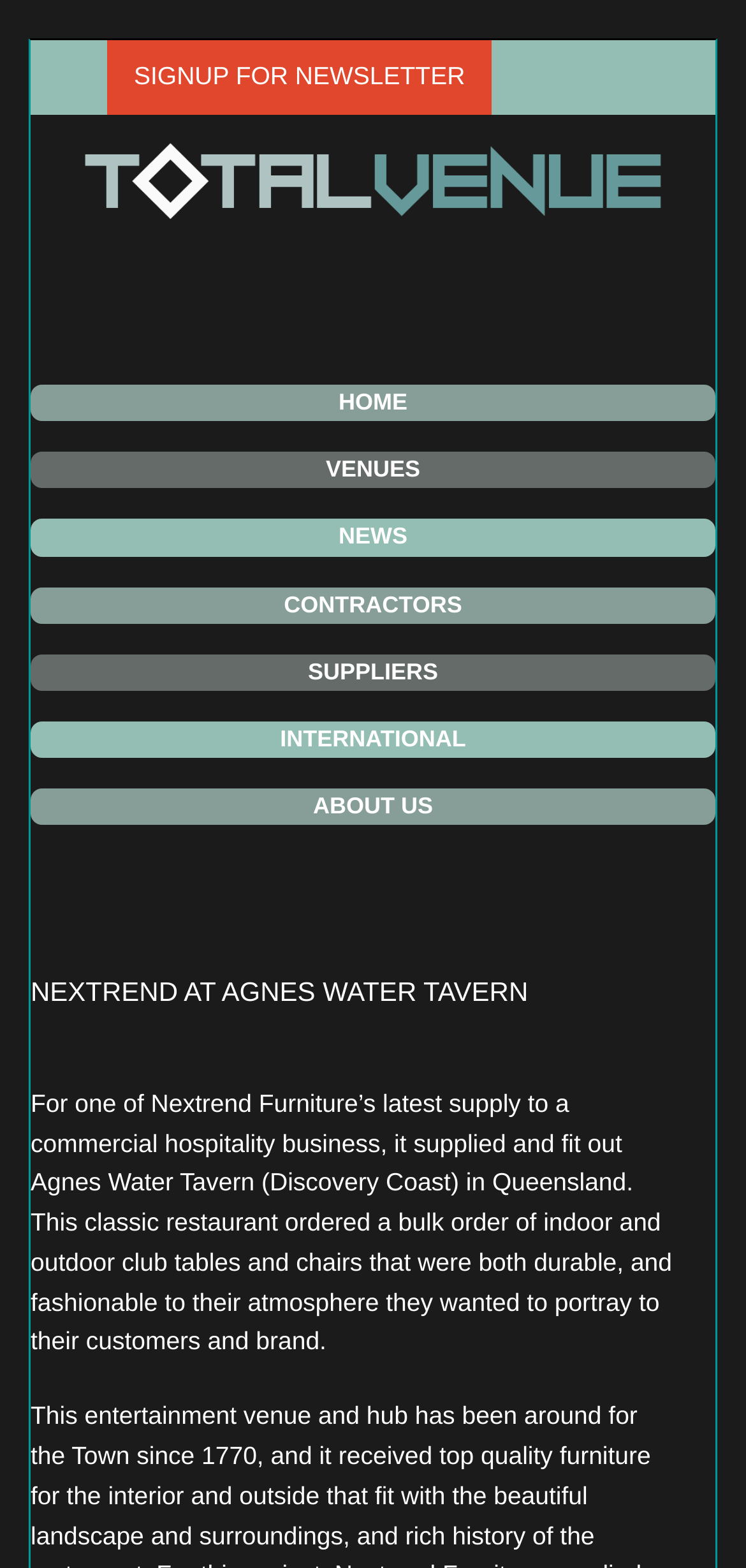Determine the bounding box coordinates of the element that should be clicked to execute the following command: "Learn about 'NEXTREND AT AGNES WATER TAVERN'".

[0.041, 0.624, 0.908, 0.643]